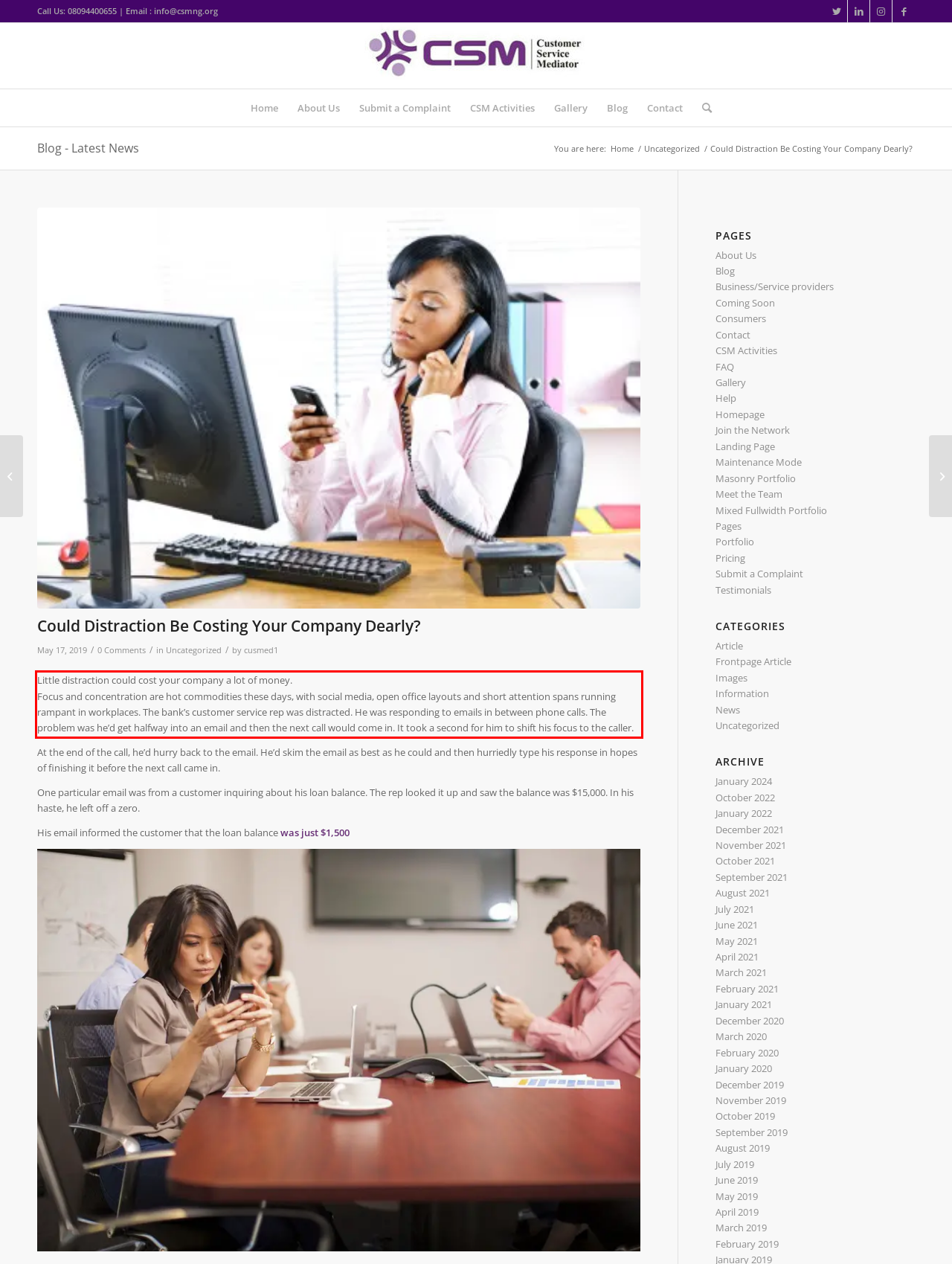With the given screenshot of a webpage, locate the red rectangle bounding box and extract the text content using OCR.

Little distraction could cost your company a lot of money. Focus and concentration are hot commodities these days, with social media, open office layouts and short attention spans running rampant in workplaces. The bank’s customer service rep was distracted. He was responding to emails in between phone calls. The problem was he’d get halfway into an email and then the next call would come in. It took a second for him to shift his focus to the caller.